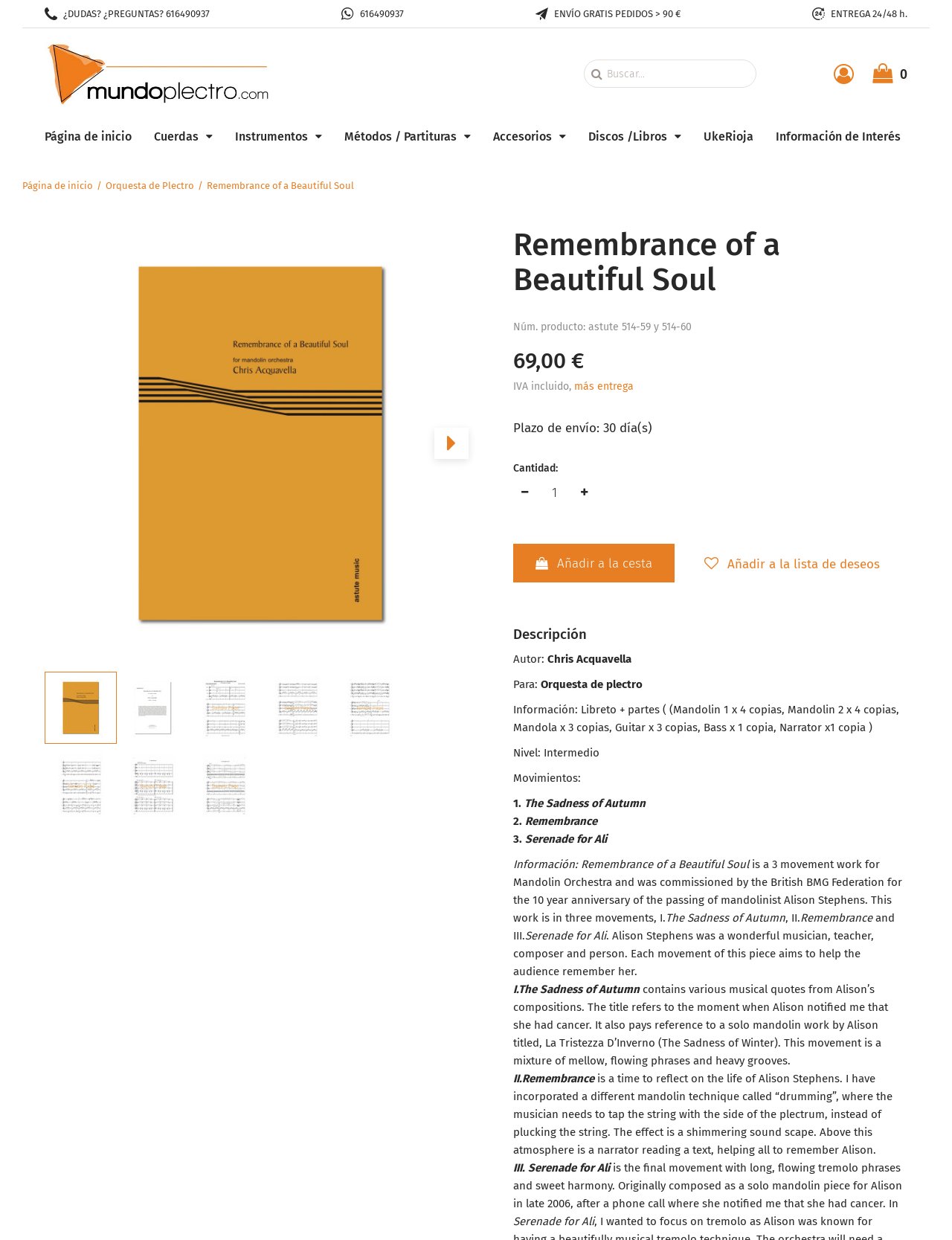Please provide a brief answer to the question using only one word or phrase: 
What is the level of difficulty of this music piece?

Intermedio